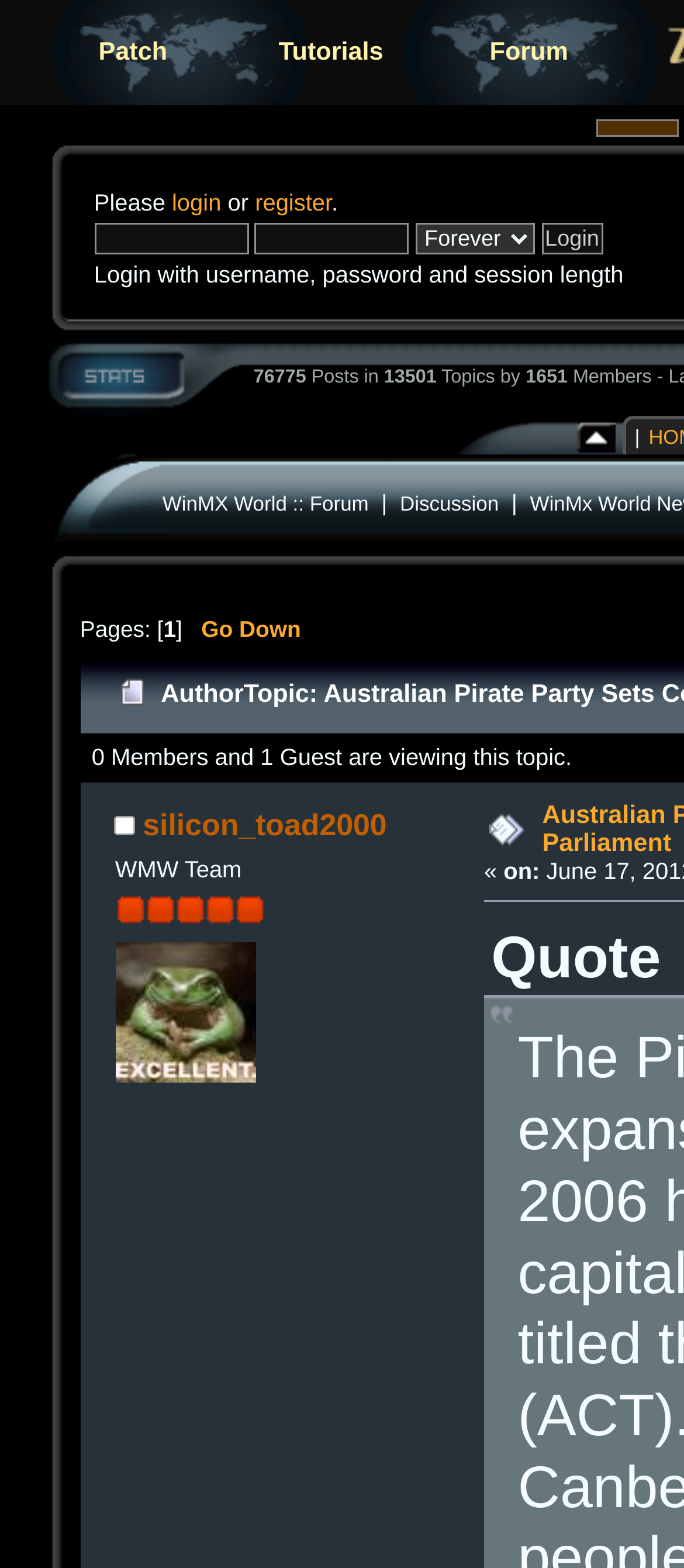Give a full account of the webpage's elements and their arrangement.

The webpage is about the Australian Pirate Party, with a focus on its parliamentary endeavors. At the top, there are three links: "Patch", "Tutorials", and "Forum", which are positioned horizontally and take up about a third of the screen width. Below these links, there is a brown button with a "gfx" image to its left.

On the left side of the page, there is a column of images, with a few layout table cells containing "gfx" images. These images are stacked vertically, taking up about a quarter of the screen height.

In the main content area, there is a login section with two text boxes, a combo box, and a "Login" button. Above this section, there is a static text that reads "Login with username, password and session length". To the right of the login section, there is a table with several layout table cells, each containing an image.

Further down the page, there is a heading that reads "WinMX World :: Forum", followed by a link to "Discussion". Below this, there is a pagination section with links to navigate through pages. The current page number is displayed as "1".

The main content of the page appears to be a forum discussion, with a heading that reads "Offline silicon_toad2000" and an image indicating the user's offline status. The user's name, "silicon_toad2000", is a link. Below this, there is a static text that reads "WMW Team" and several images of stars.

The discussion content is followed by a link to quote the post, and a section with static text that reads "« on:". The page also displays information about the number of members and guests viewing the topic.